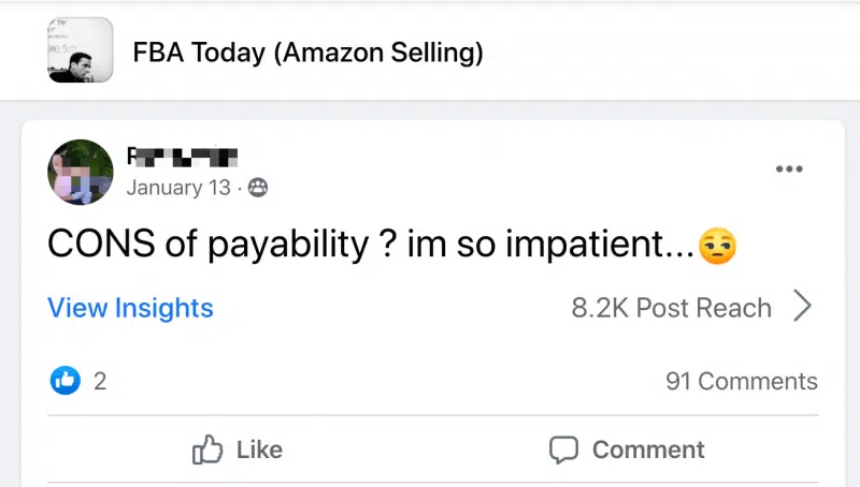Analyze the image and answer the question with as much detail as possible: 
How many views did the post receive?

The number of views the post received can be found in the caption, which states 'a reach of 8.2K views'. This metric is provided to show the level of engagement the post has received.